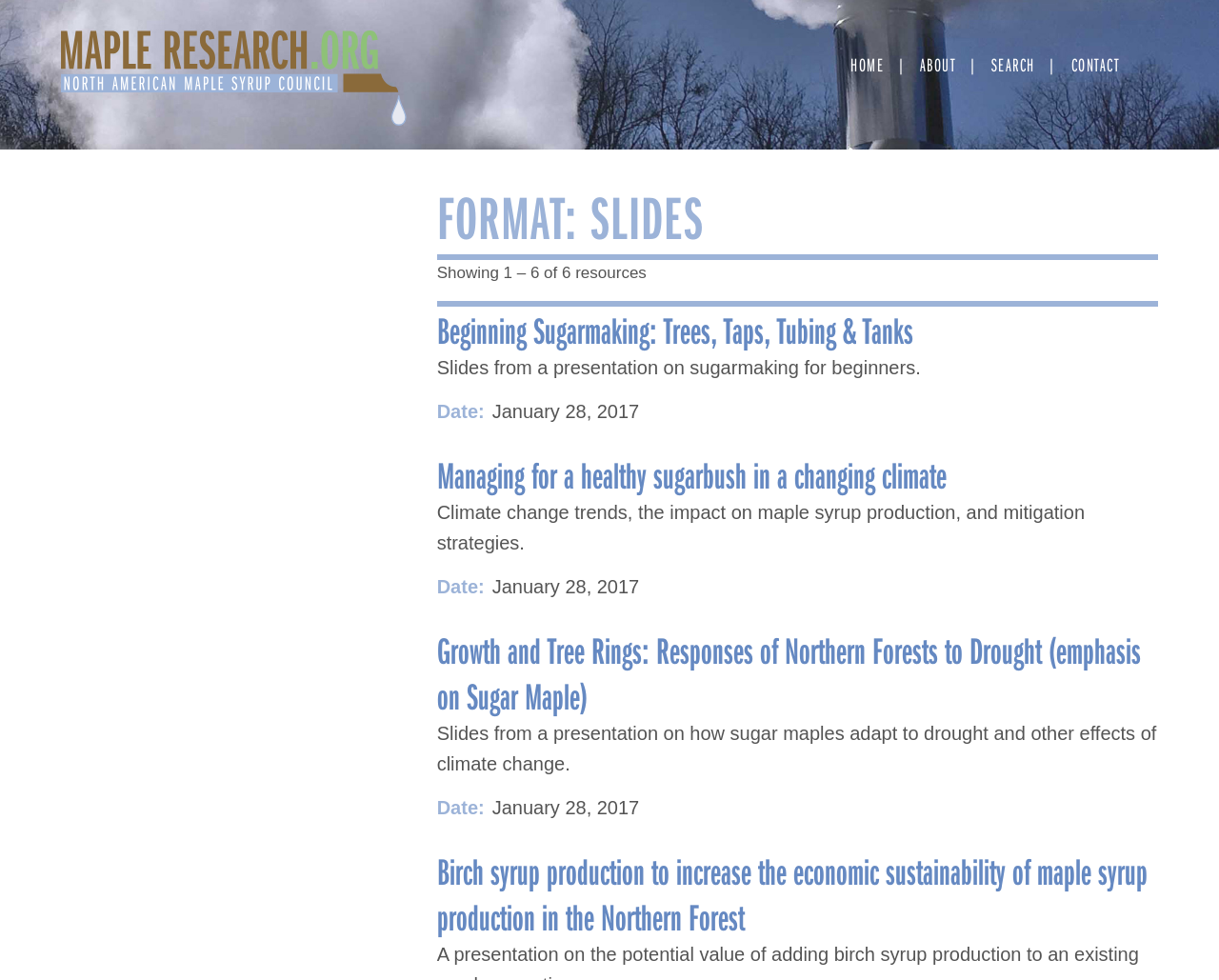Locate the bounding box coordinates of the clickable area needed to fulfill the instruction: "click CONTACT".

[0.879, 0.053, 0.918, 0.078]